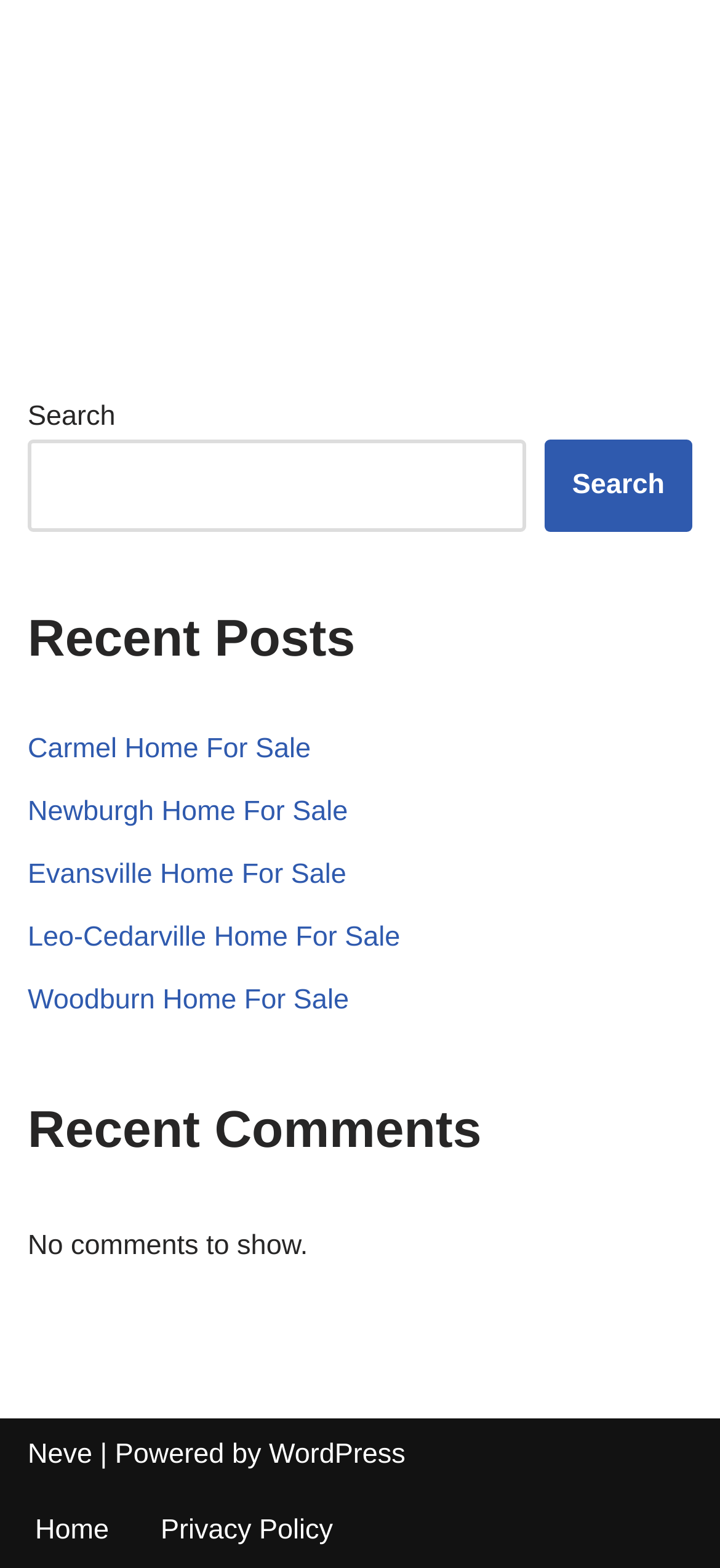Please find the bounding box for the following UI element description. Provide the coordinates in (top-left x, top-left y, bottom-right x, bottom-right y) format, with values between 0 and 1: Neve

[0.038, 0.917, 0.128, 0.937]